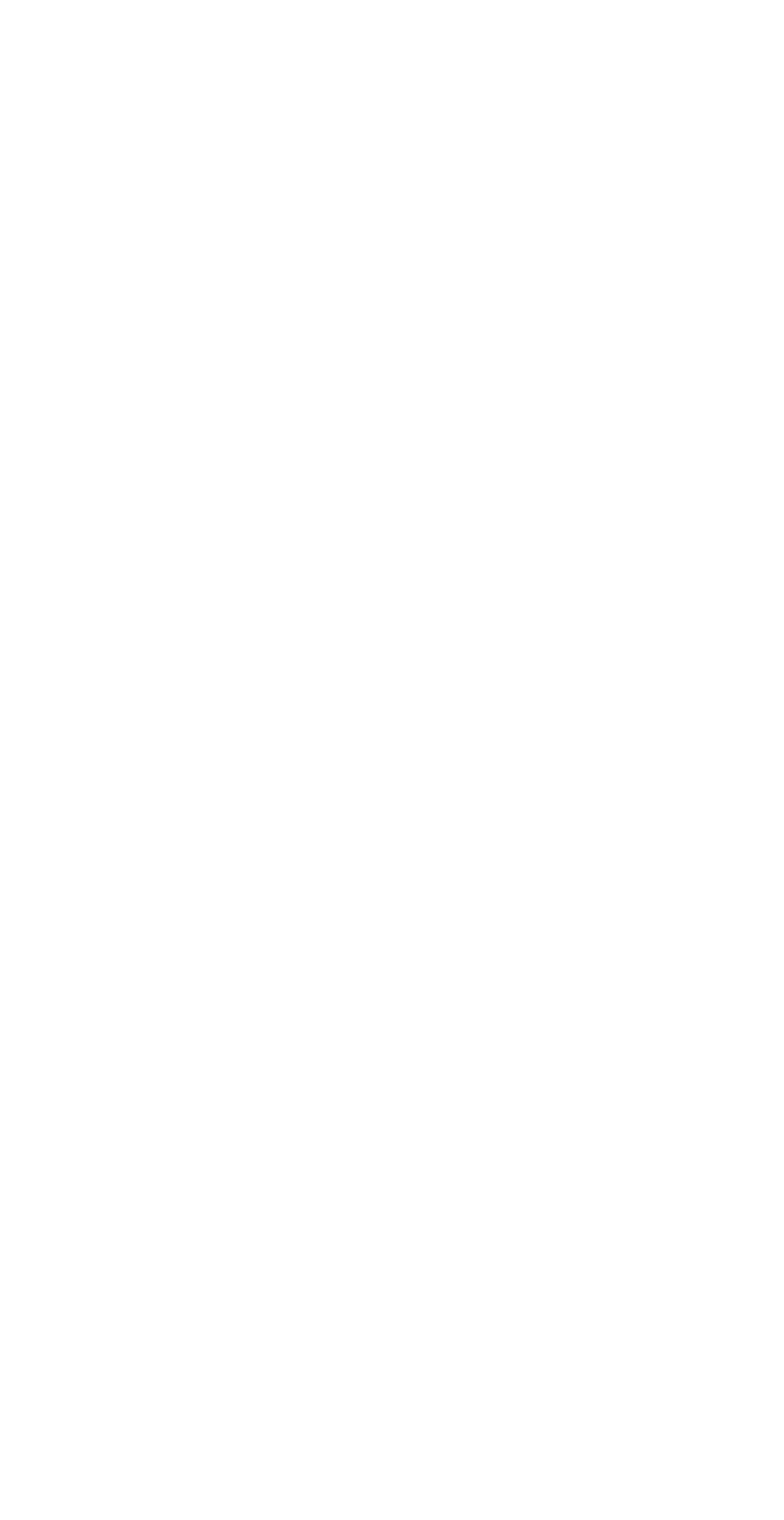Extract the bounding box coordinates for the UI element described as: "apex.aero".

[0.05, 0.326, 0.204, 0.35]